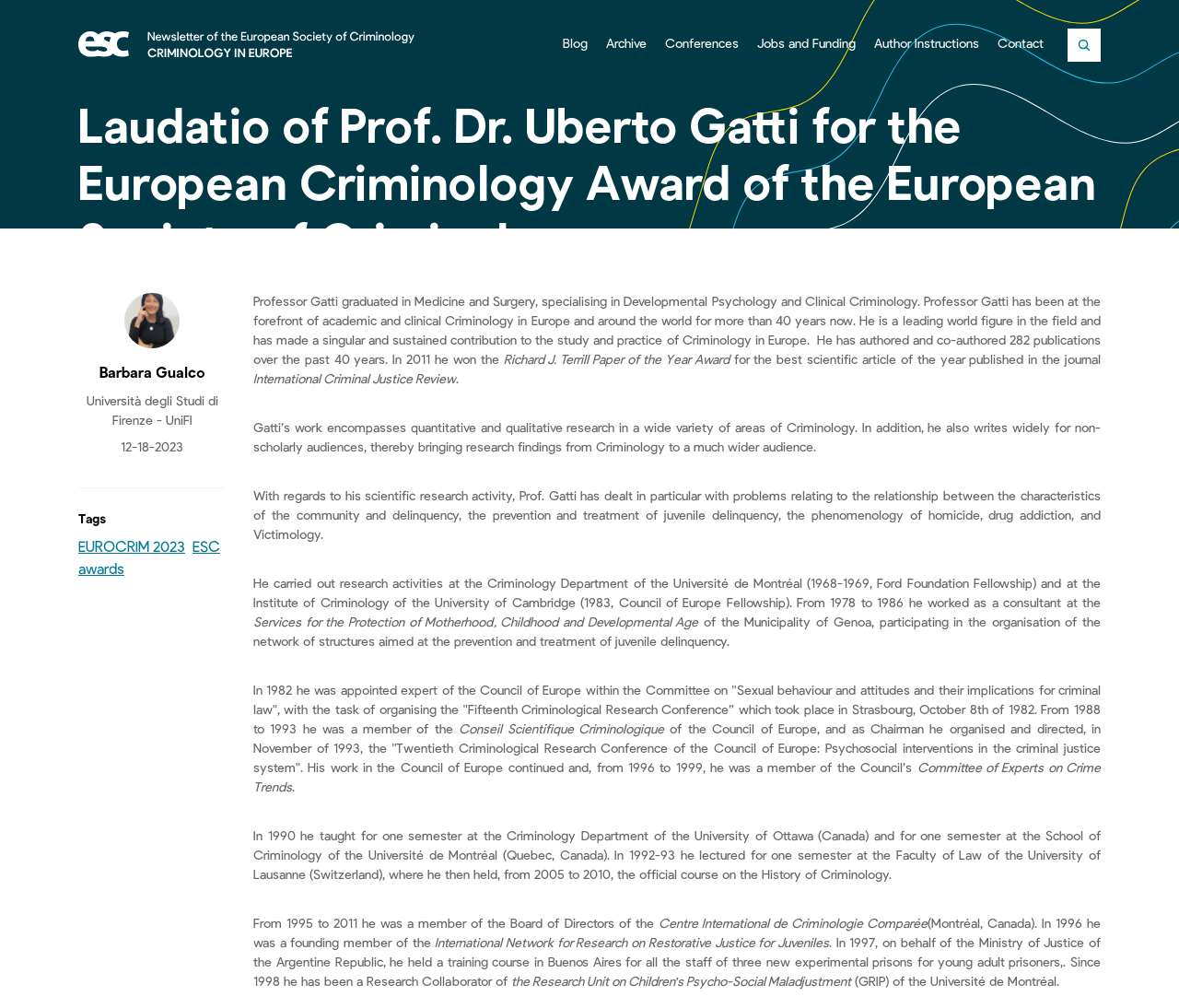Answer the following in one word or a short phrase: 
What is the name of the organization where Prof. Gatti was a member of the Board of Directors?

Centre International de Criminologie Comparée